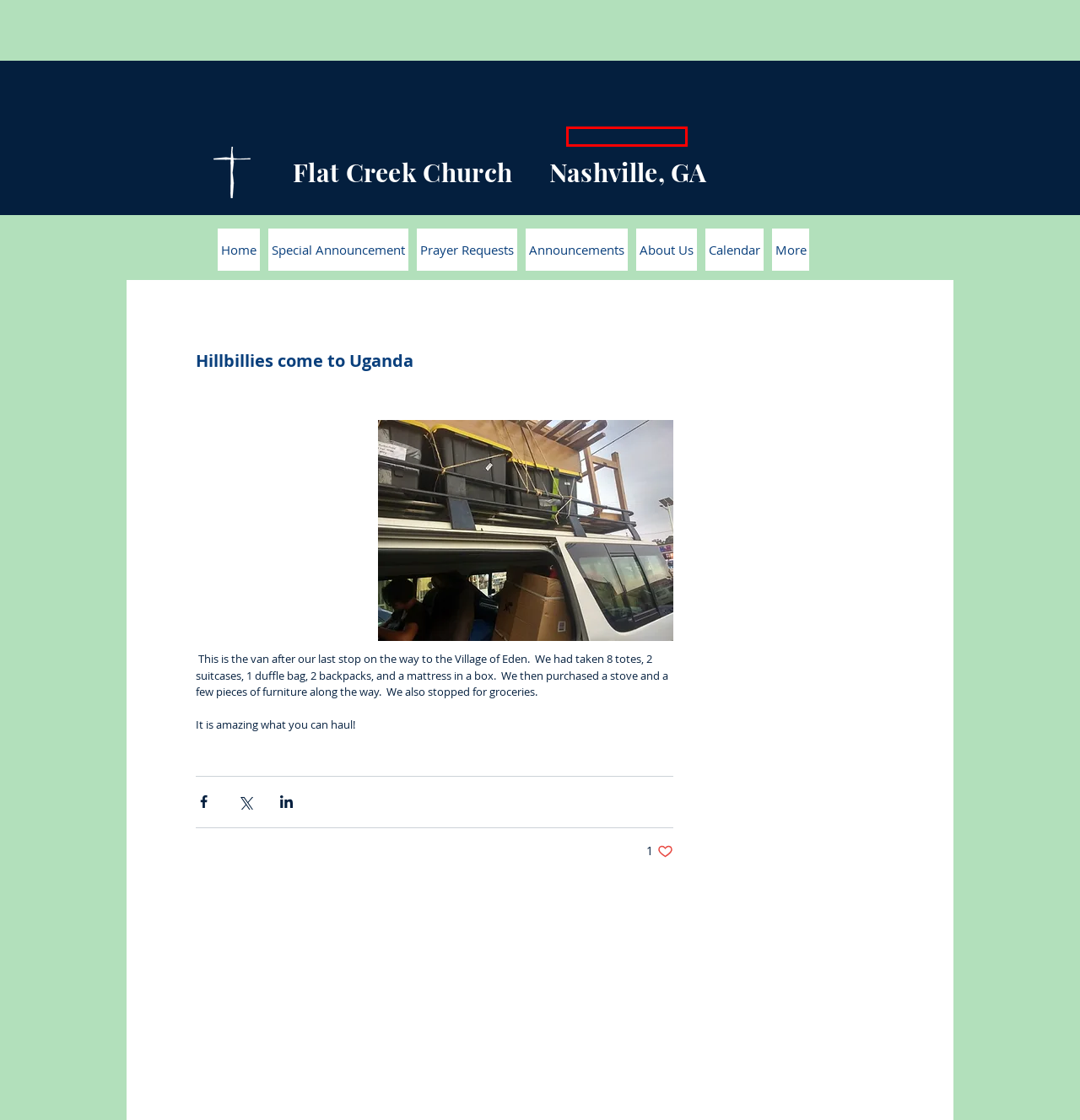Look at the screenshot of a webpage with a red bounding box and select the webpage description that best corresponds to the new page after clicking the element in the red box. Here are the options:
A. Prayer Requests | church-arizon
B. Special Announcement | church-arizon
C. February - 2019
D. Flat Creek
E. Announcements | church-arizon
F. About Us | church-arizon
G. Contact | church-arizon
H. December - 2017

E